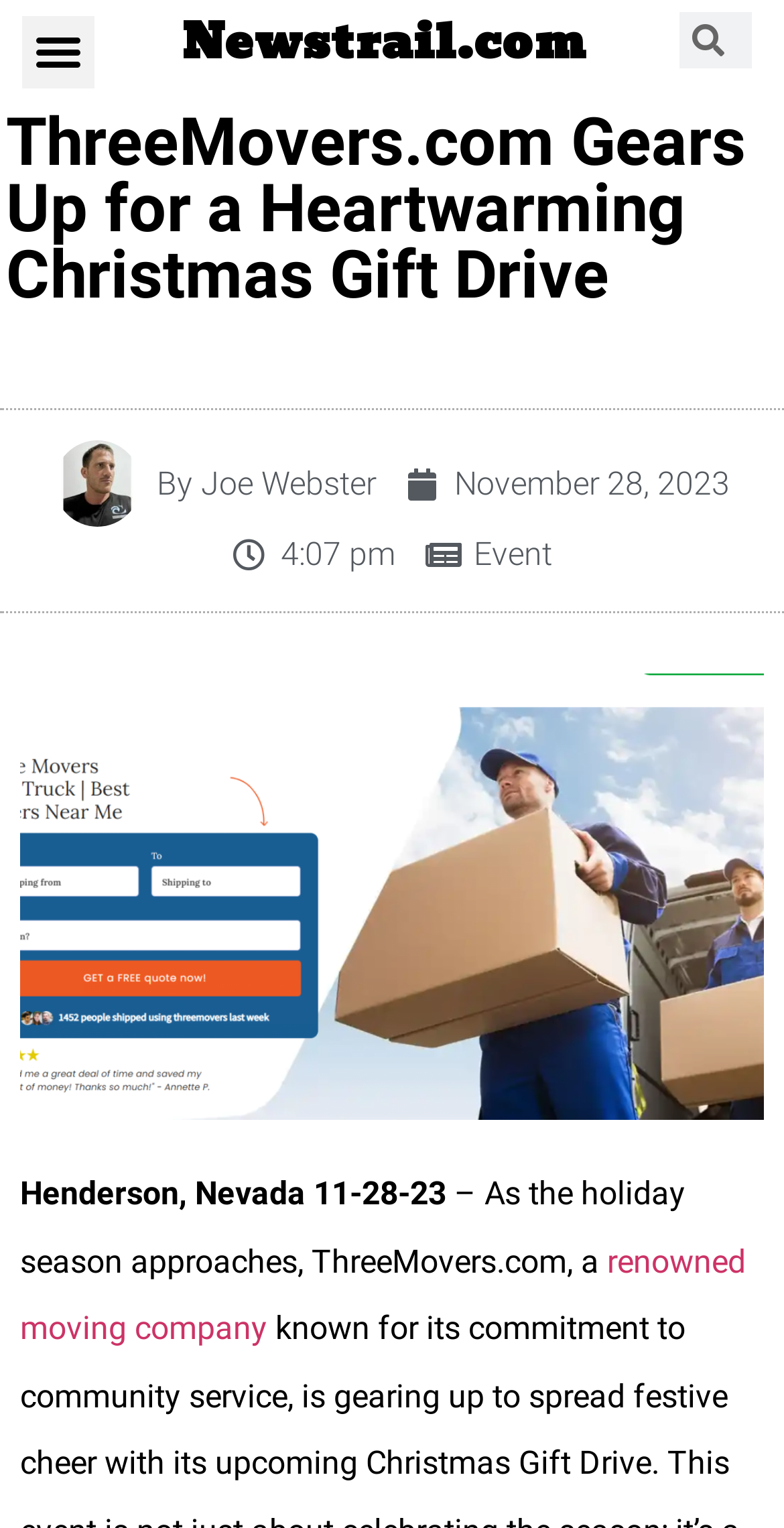What is the name of the moving company?
Please respond to the question thoroughly and include all relevant details.

I found the answer by looking at the text content of the webpage, specifically the sentence that starts with 'Henderson, Nevada 11-28-23' which mentions 'ThreeMovers.com, a renowned moving company...'